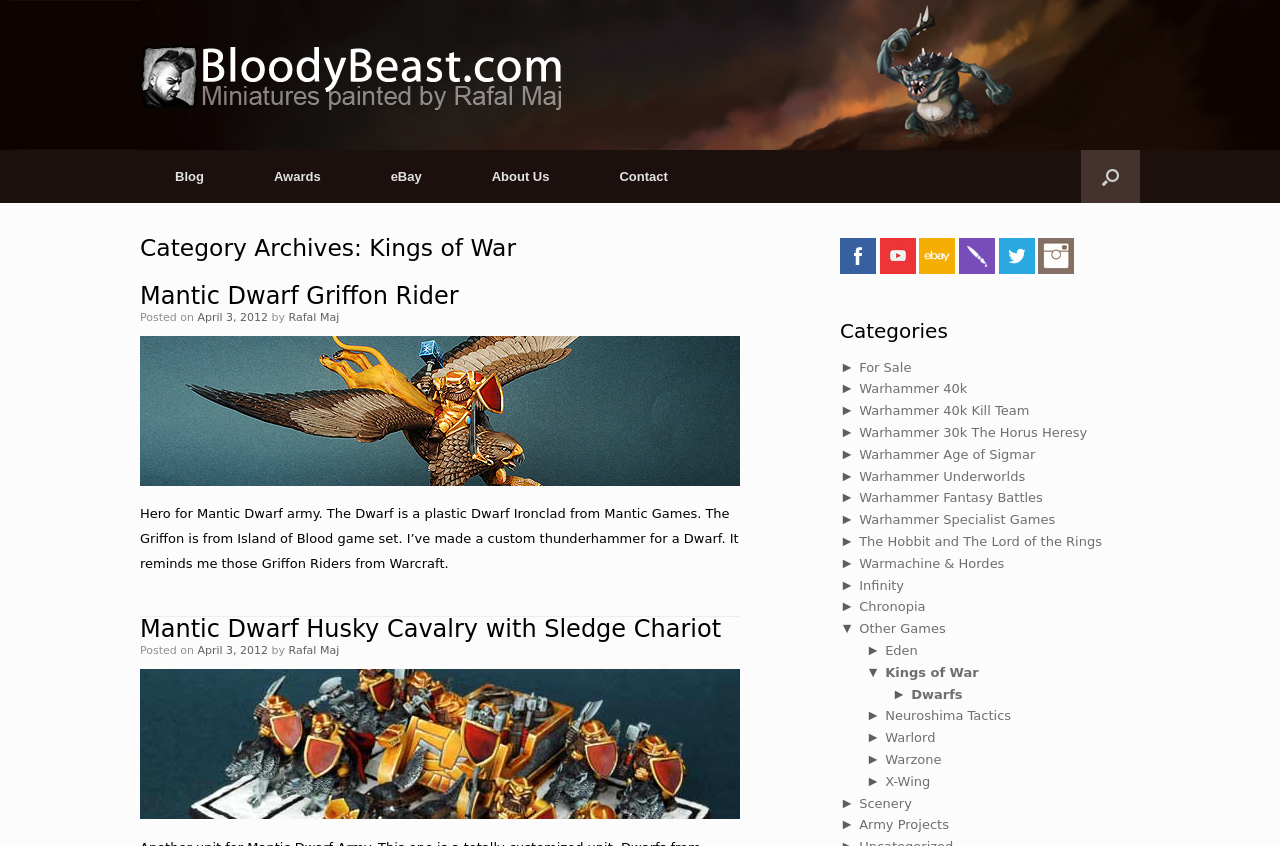Please identify the bounding box coordinates for the region that you need to click to follow this instruction: "View 'Mantic Dwarf Griffon Rider' article".

[0.109, 0.335, 0.578, 0.364]